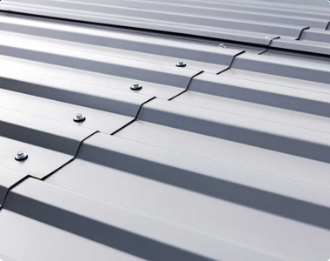Create a detailed narrative that captures the essence of the image.

This image showcases a close-up view of a Classic Rib metal roofing system, highlighting its sleek, raised rib profile. The metallic surface features a series of defined ridges and valleys, emphasizing its structural durability and modern aesthetic. The image represents the attractive design and functionality of the roofing material, which is known for its energy-efficient properties. The installation of this roofing type not only enhances the visual appeal of a building but also contributes to long-term savings due to its resilience and low maintenance requirements. The vibrant color options available with Classic Rib roofing further allow homeowners to customize their properties while enjoying the benefits of superior performance and energy efficiency.